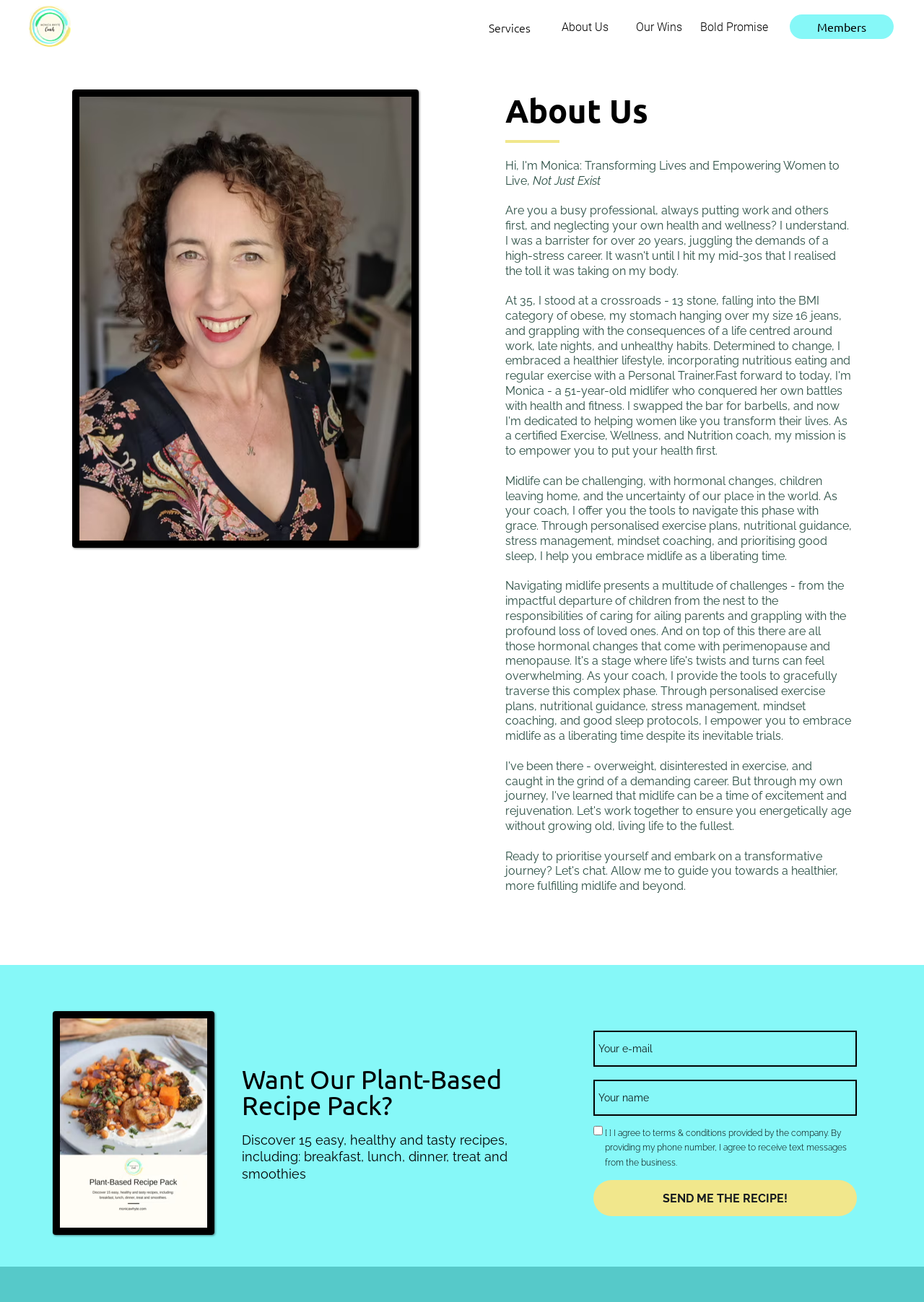Locate the bounding box for the described UI element: "SEND ME THE RECIPE!". Ensure the coordinates are four float numbers between 0 and 1, formatted as [left, top, right, bottom].

[0.642, 0.906, 0.927, 0.934]